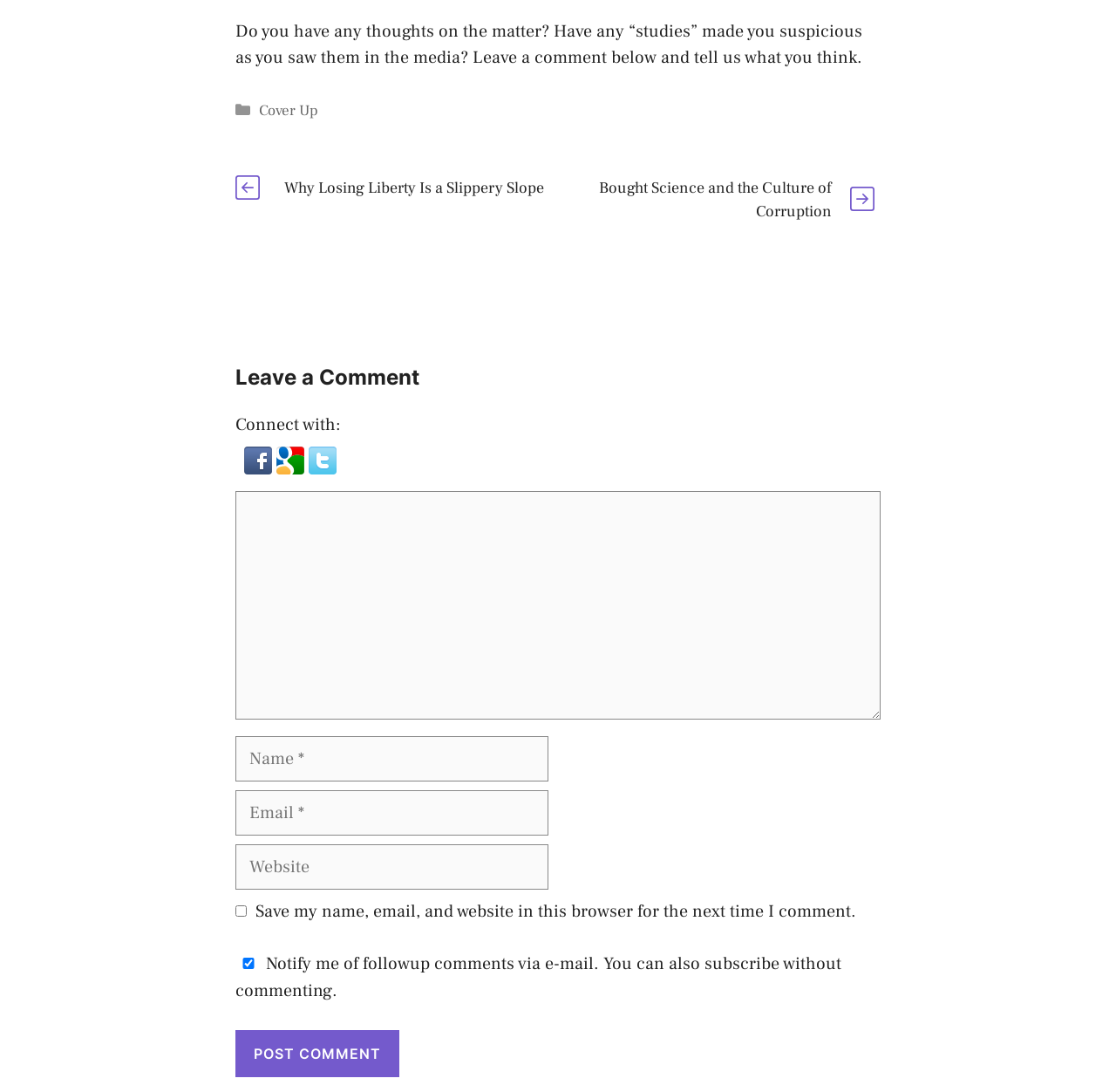What social media platforms can users connect with?
Refer to the image and answer the question using a single word or phrase.

Facebook, Google, Twitter